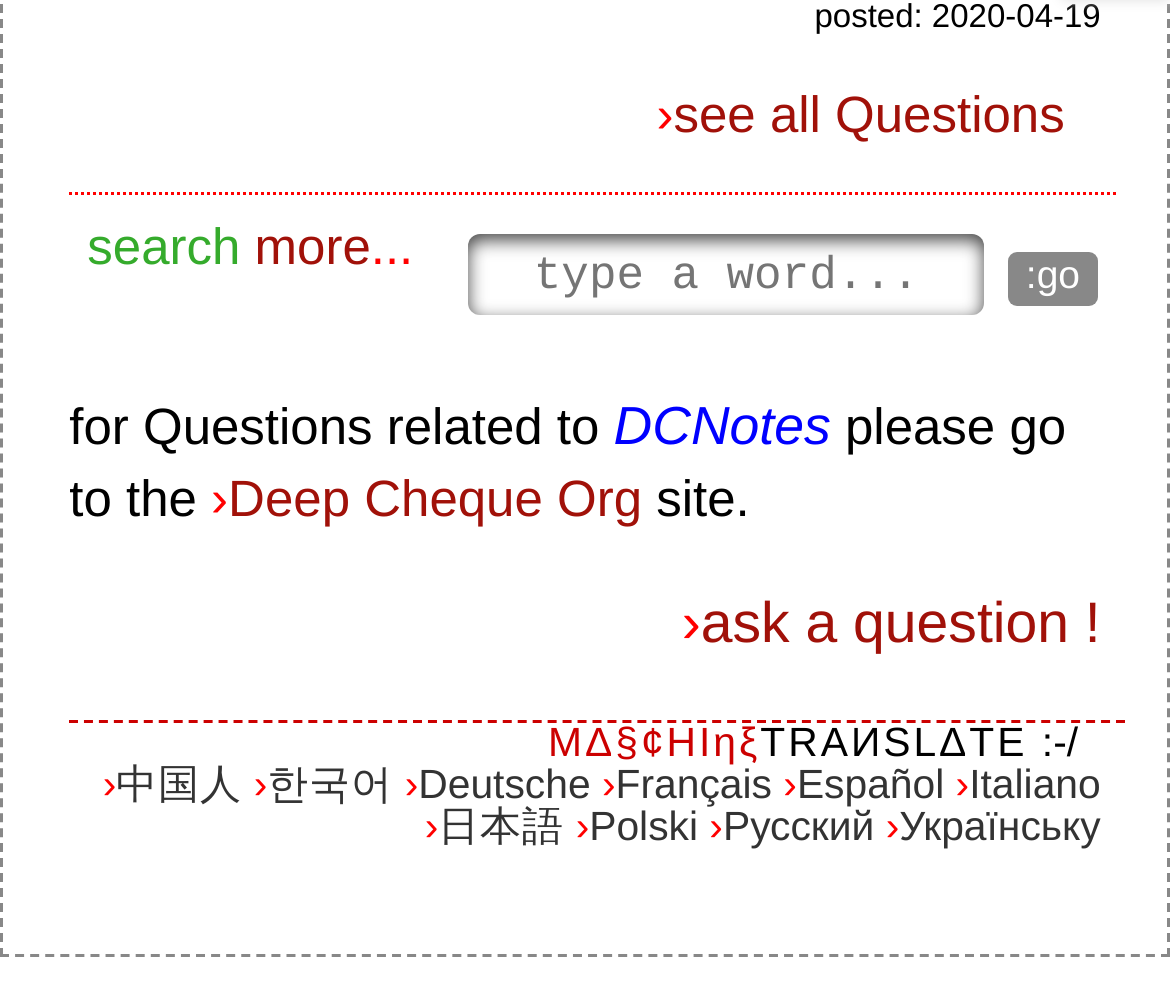Determine the bounding box coordinates of the clickable region to follow the instruction: "type a word to search".

[0.401, 0.239, 0.842, 0.321]